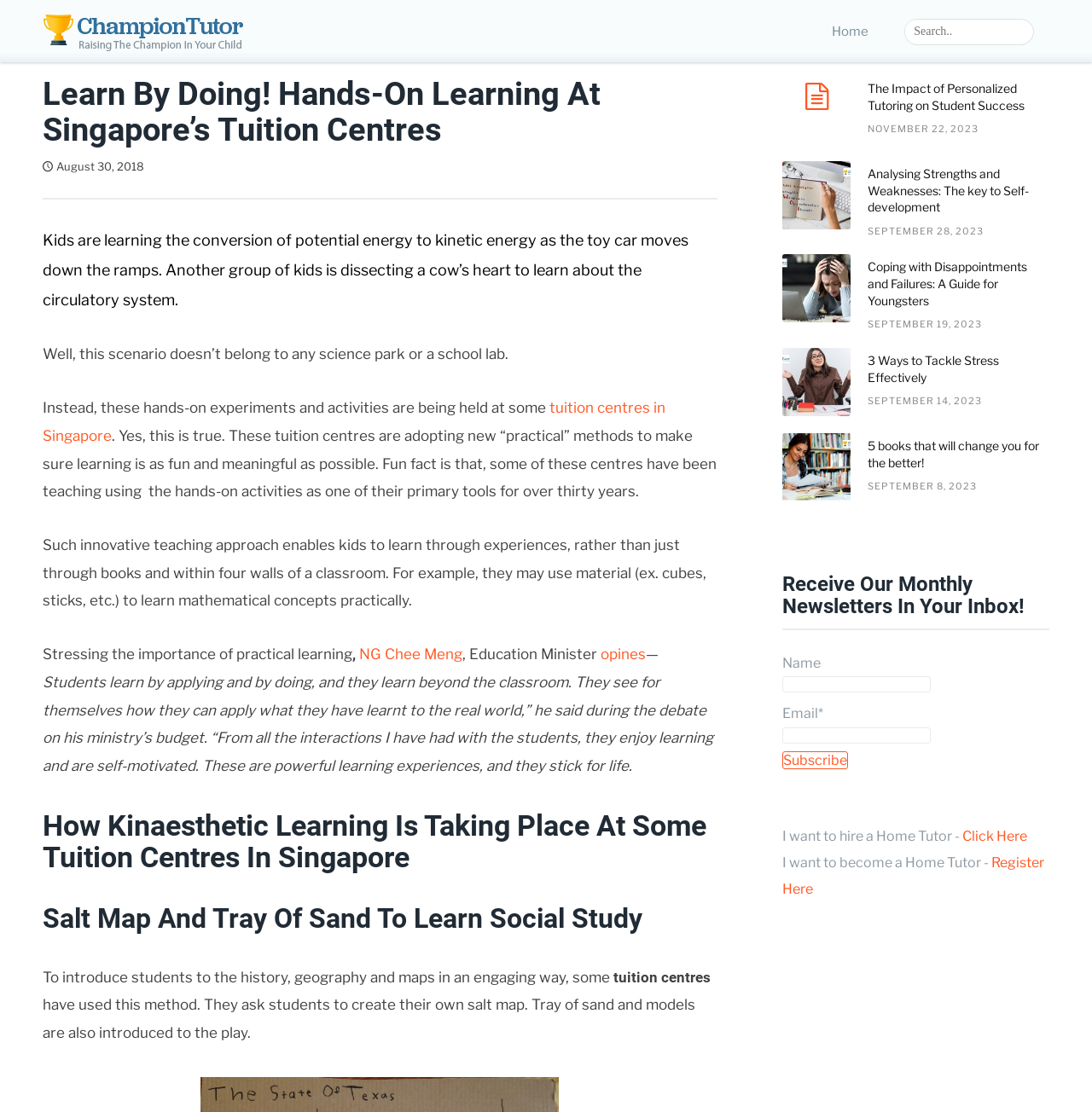Using the format (top-left x, top-left y, bottom-right x, bottom-right y), and given the element description, identify the bounding box coordinates within the screenshot: parent_node: Search for: value="Search"

None